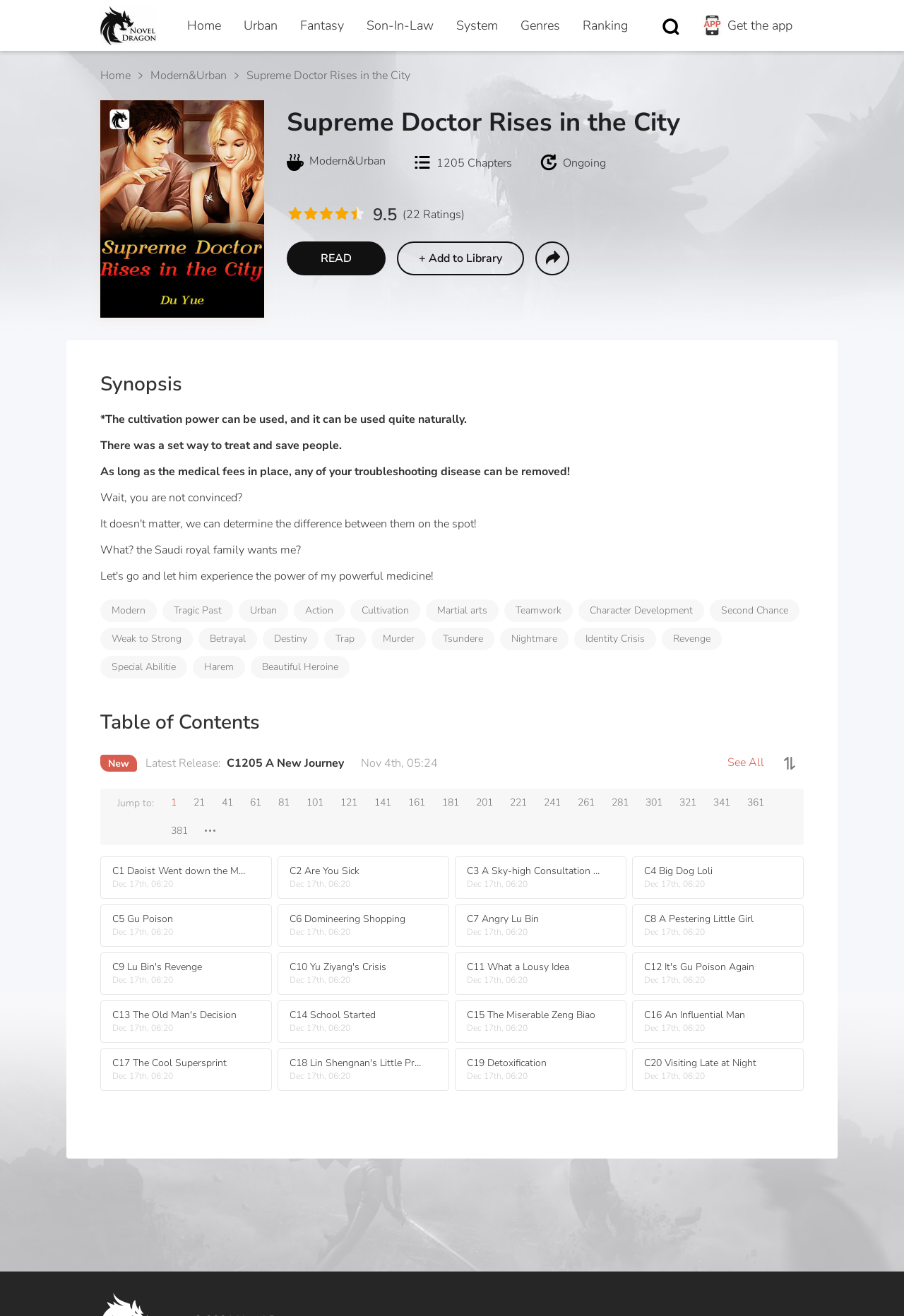Please identify the coordinates of the bounding box that should be clicked to fulfill this instruction: "Read the novel".

[0.355, 0.19, 0.389, 0.202]